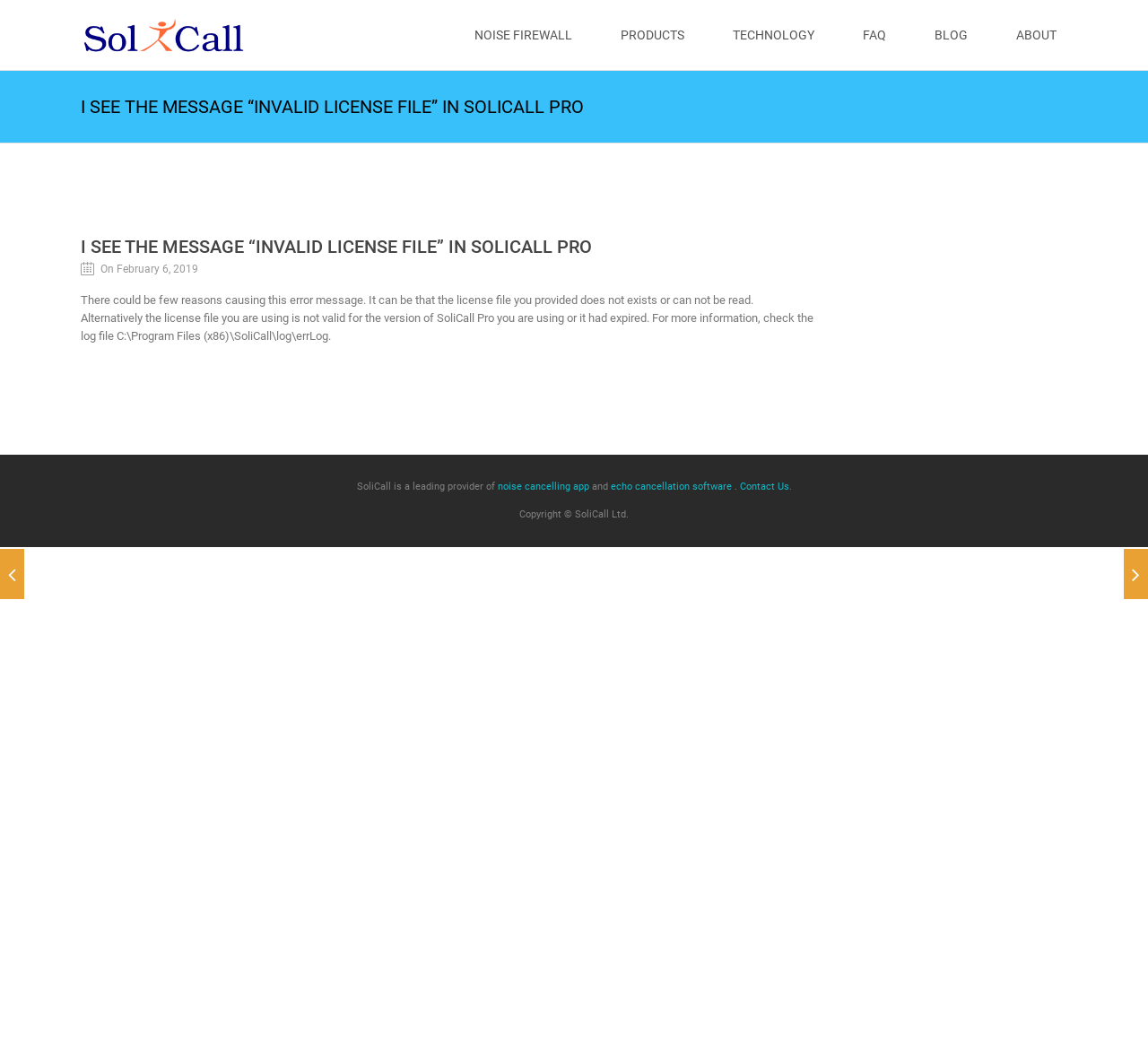Please extract the title of the webpage.

I SEE THE MESSAGE “INVALID LICENSE FILE” IN SOLICALL PRO